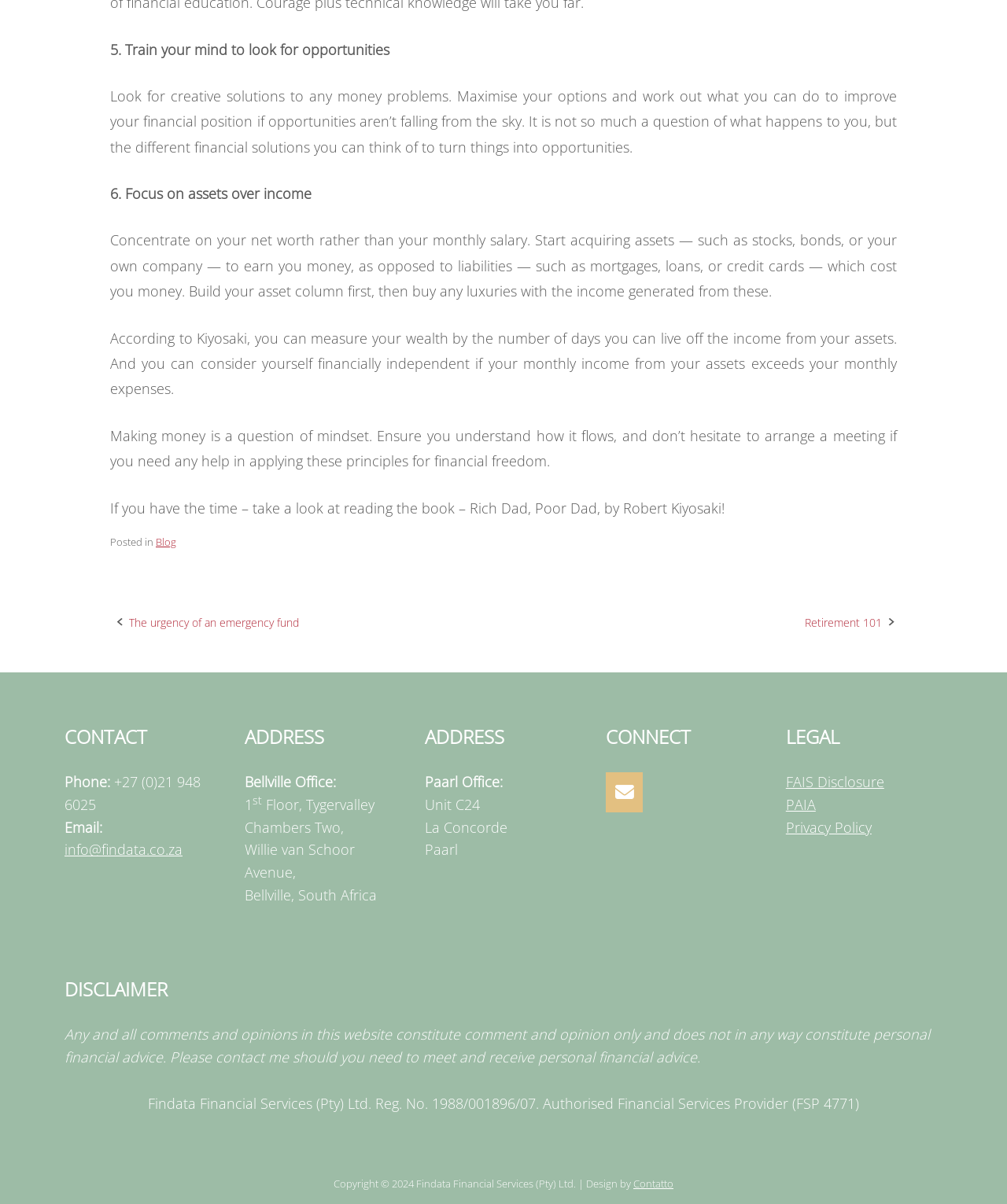Please provide the bounding box coordinates for the element that needs to be clicked to perform the instruction: "Read 'Rich Dad, Poor Dad' by Robert Kiyosaki". The coordinates must consist of four float numbers between 0 and 1, formatted as [left, top, right, bottom].

[0.109, 0.414, 0.72, 0.43]